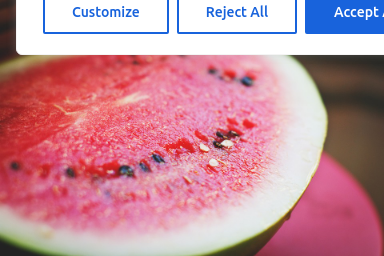Give an elaborate caption for the image.

This image captures a close-up view of a vibrant, juicy watermelon slice, showcasing its deep red flesh sprinkled with black seeds. The bright colors of the watermelon contrast beautifully against a blurred background, enhancing its refreshing appeal. In the foreground, there are also buttons labeled "Customize," "Reject All," and "Accept All," indicating options related to cookie consent on a website. This scene highlights a blend of a healthy food choice and the digital interaction of website browsing, symbolizing the importance of nutrition and user experience in today's online environment.